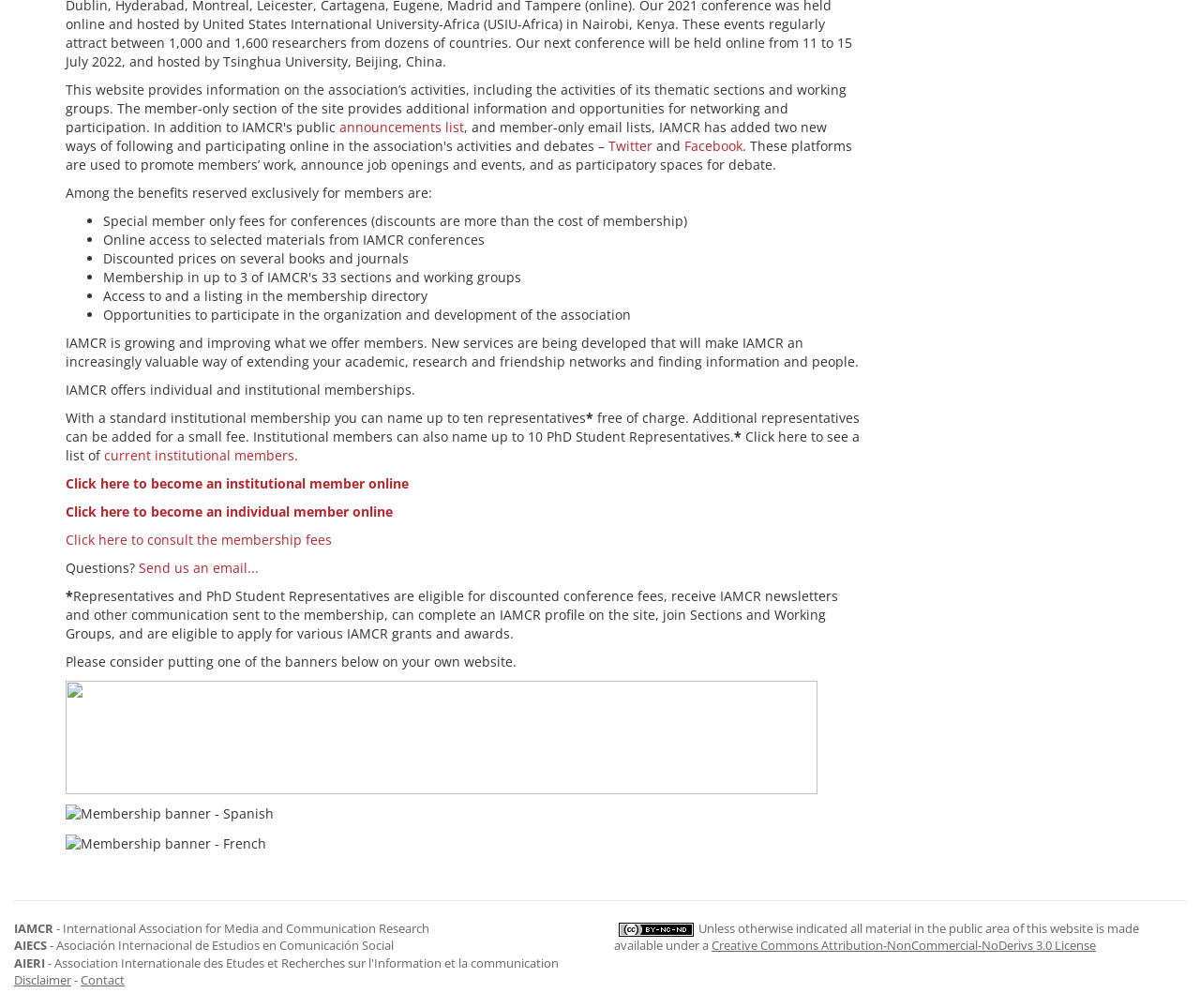Identify the bounding box for the described UI element. Provide the coordinates in (top-left x, top-left y, bottom-right x, bottom-right y) format with values ranging from 0 to 1: Creative Commons Attribution-NonCommercial-NoDerivs 3.0 License

[0.593, 0.93, 0.913, 0.946]